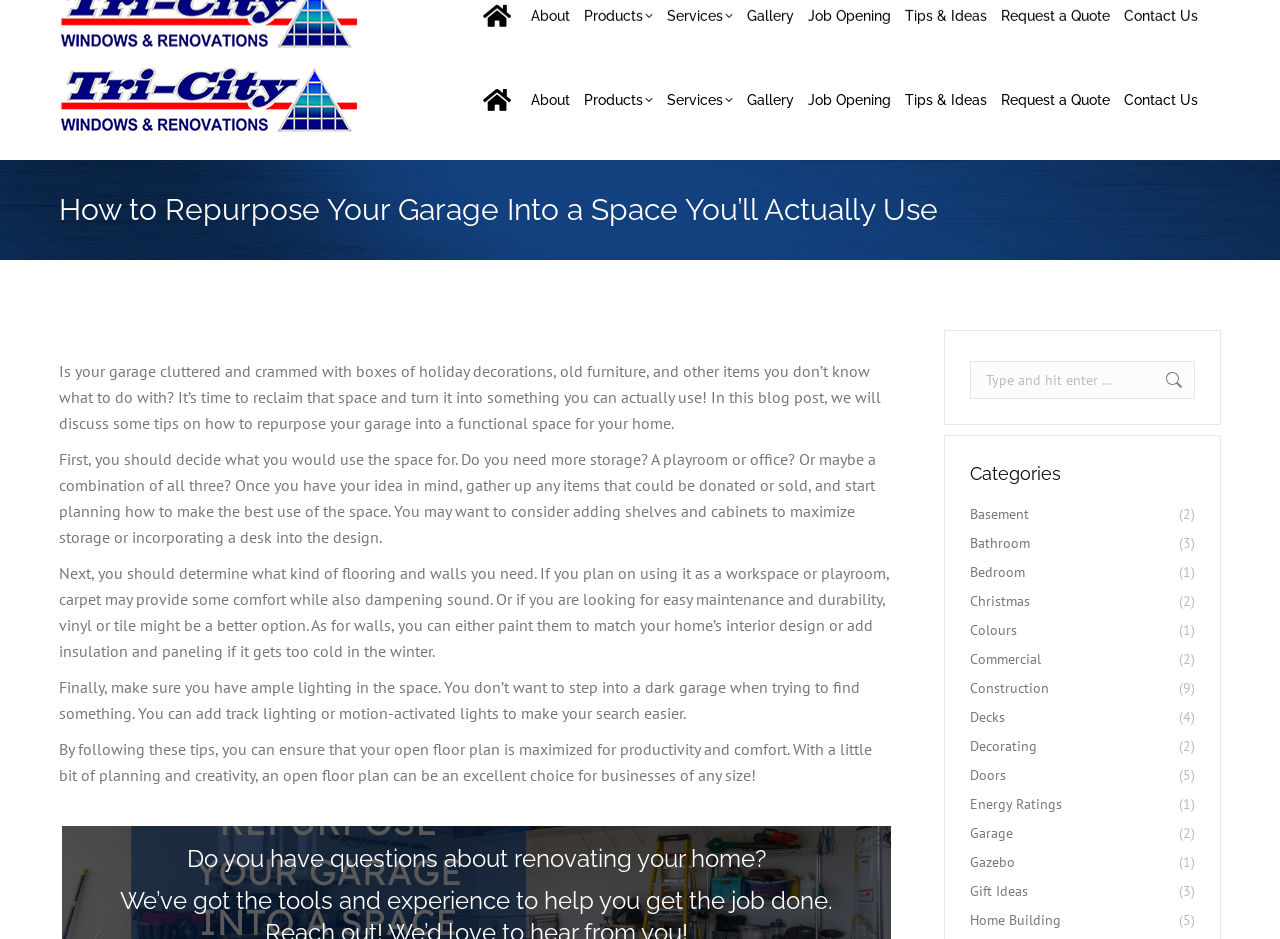What is the purpose of the search bar at the top of the webpage?
Using the details from the image, give an elaborate explanation to answer the question.

I looked at the top section of the webpage and found a search bar with a magnifying glass icon. I inferred that the purpose of this search bar is to allow users to search the website for specific content or keywords.